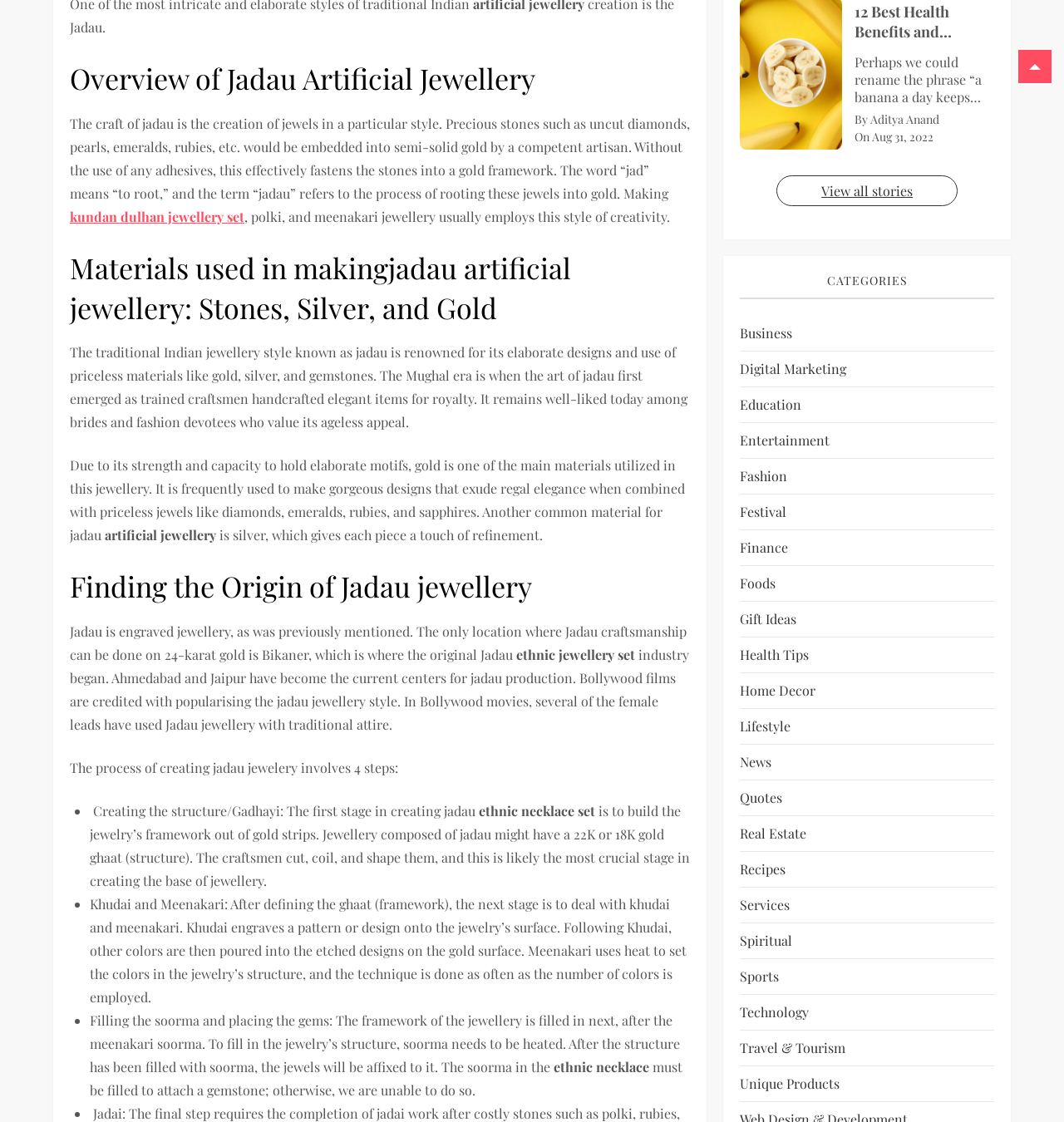Can you pinpoint the bounding box coordinates for the clickable element required for this instruction: "Click on the 'Business' category"? The coordinates should be four float numbers between 0 and 1, i.e., [left, top, right, bottom].

[0.696, 0.287, 0.745, 0.307]